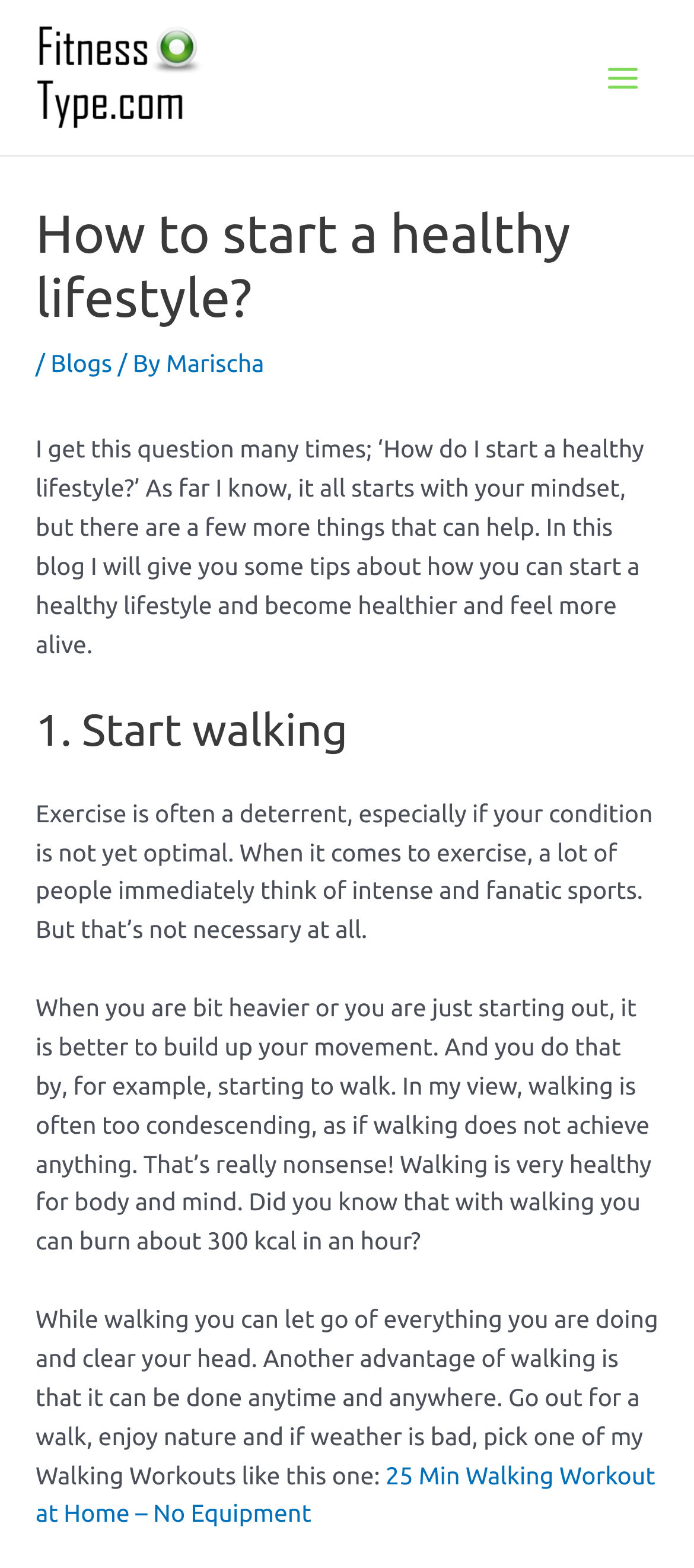Using the information in the image, give a detailed answer to the following question: What is the name of the workout mentioned in the blog post?

The blog post mentions a specific workout, '25 Min Walking Workout at Home – No Equipment', which is a link provided in the text.